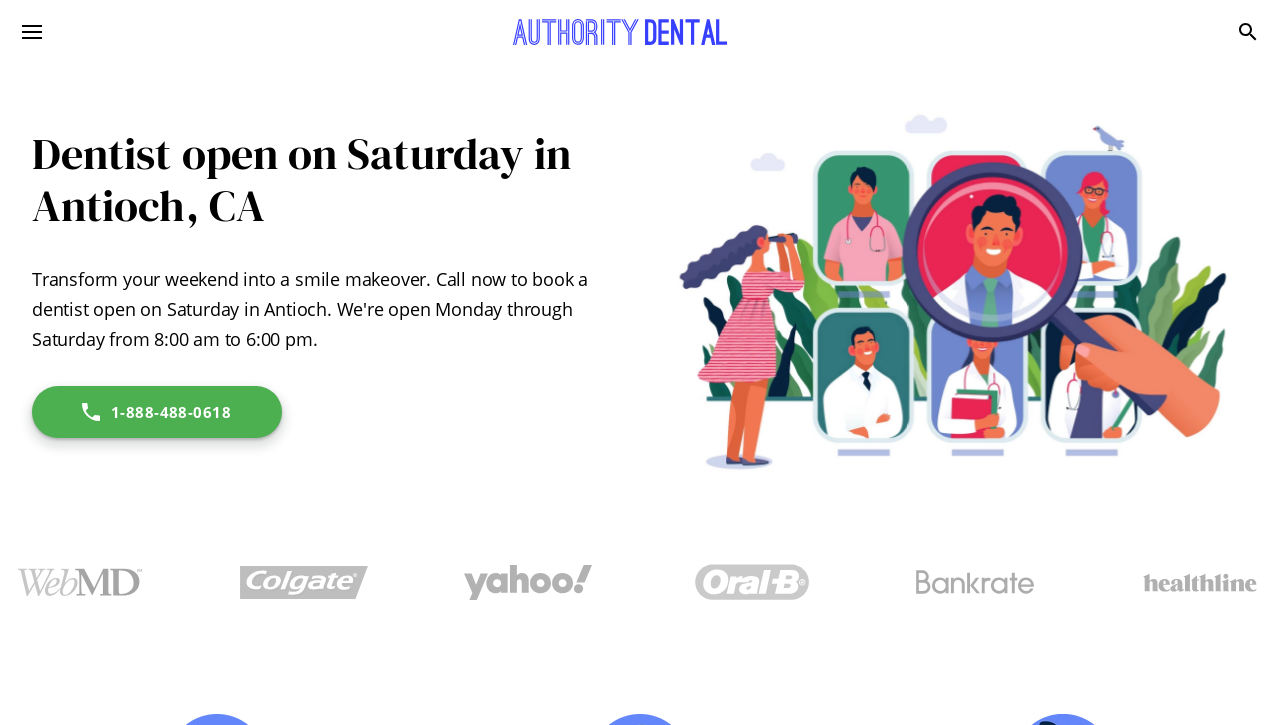Locate the UI element described by alt="Authority Dental" and provide its bounding box coordinates. Use the format (top-left x, top-left y, bottom-right x, bottom-right y) with all values as floating point numbers between 0 and 1.

[0.401, 0.0, 0.568, 0.088]